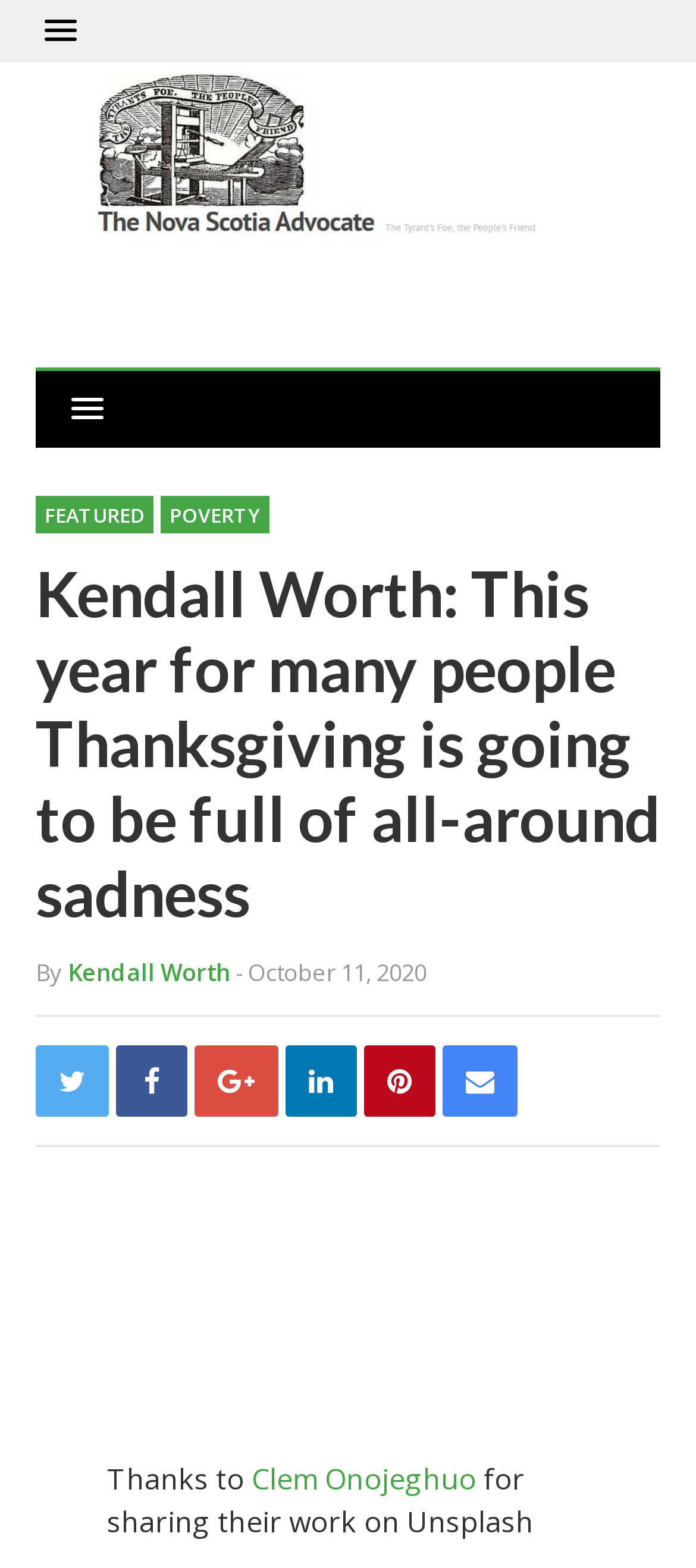What is the source of the image?
Using the image, elaborate on the answer with as much detail as possible.

The source of the image can be found by looking at the caption of the image, which is located below the image. The caption says 'Thanks to Clem Onojeghuo for sharing their work on Unsplash', indicating that the image is from Unsplash.